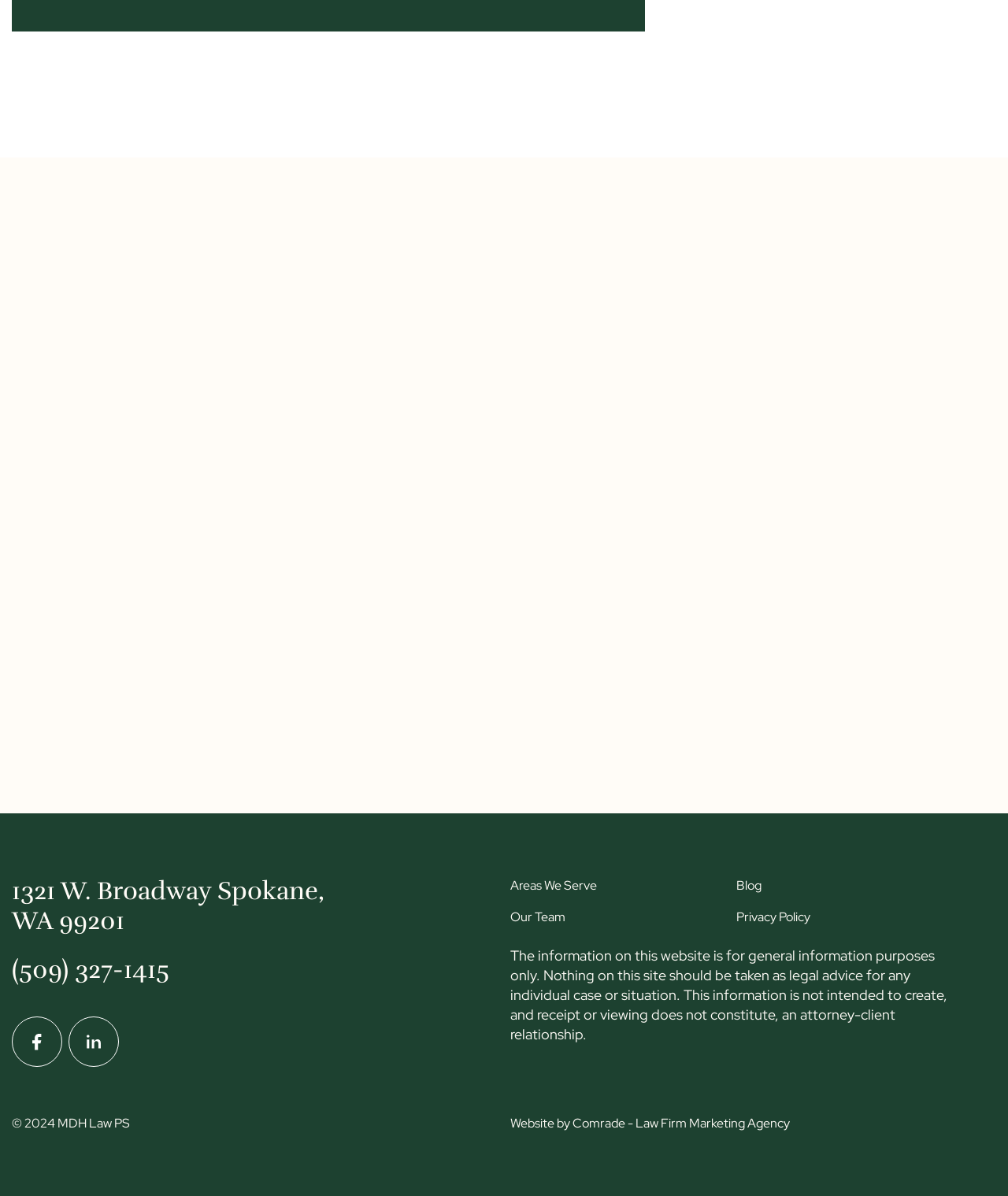Locate the bounding box coordinates of the UI element described by: "Enforcing Washington Child Support Orders". Provide the coordinates as four float numbers between 0 and 1, formatted as [left, top, right, bottom].

[0.012, 0.487, 0.325, 0.592]